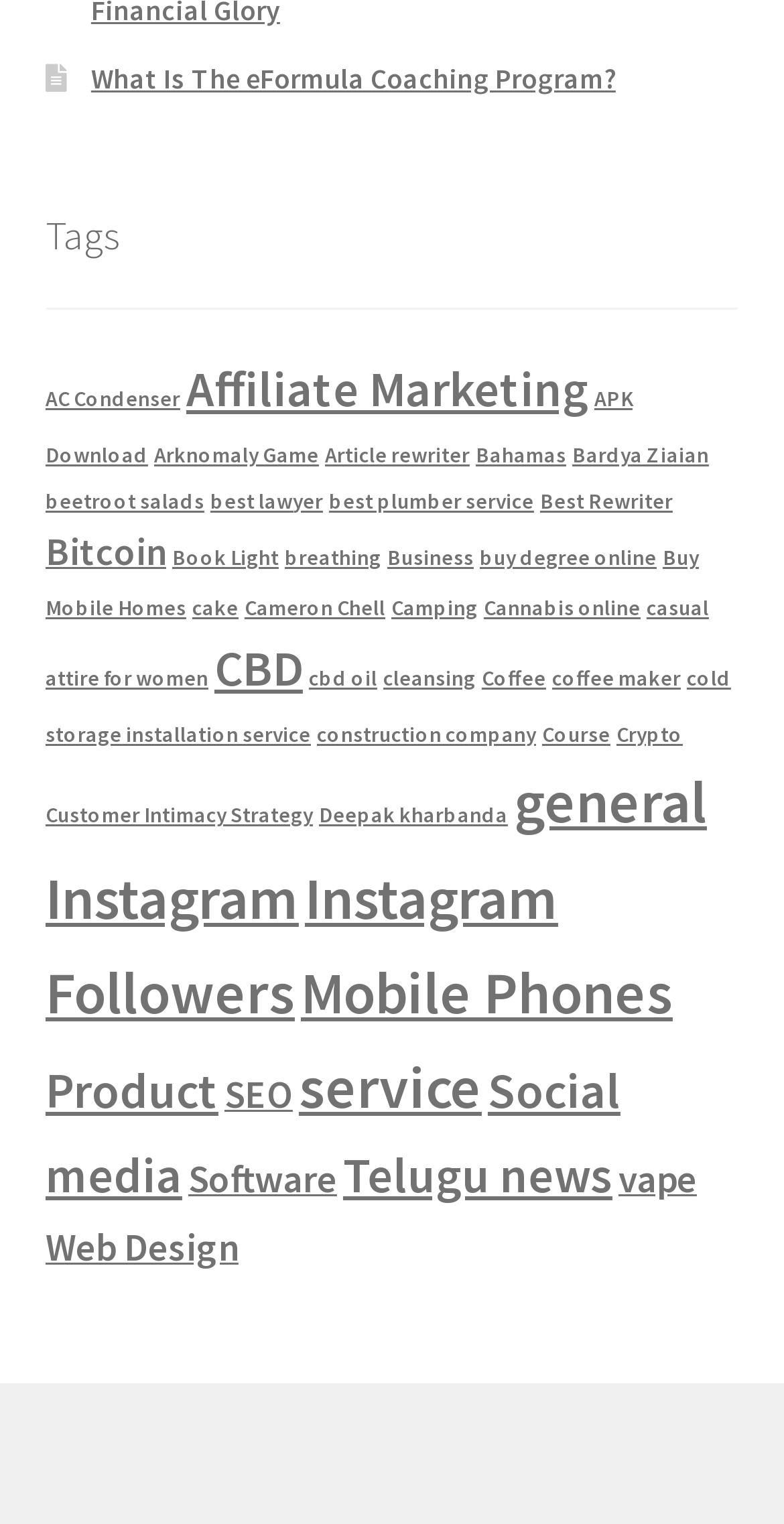Show the bounding box coordinates for the element that needs to be clicked to execute the following instruction: "Check 'Instagram' related content". Provide the coordinates in the form of four float numbers between 0 and 1, i.e., [left, top, right, bottom].

[0.058, 0.564, 0.381, 0.613]